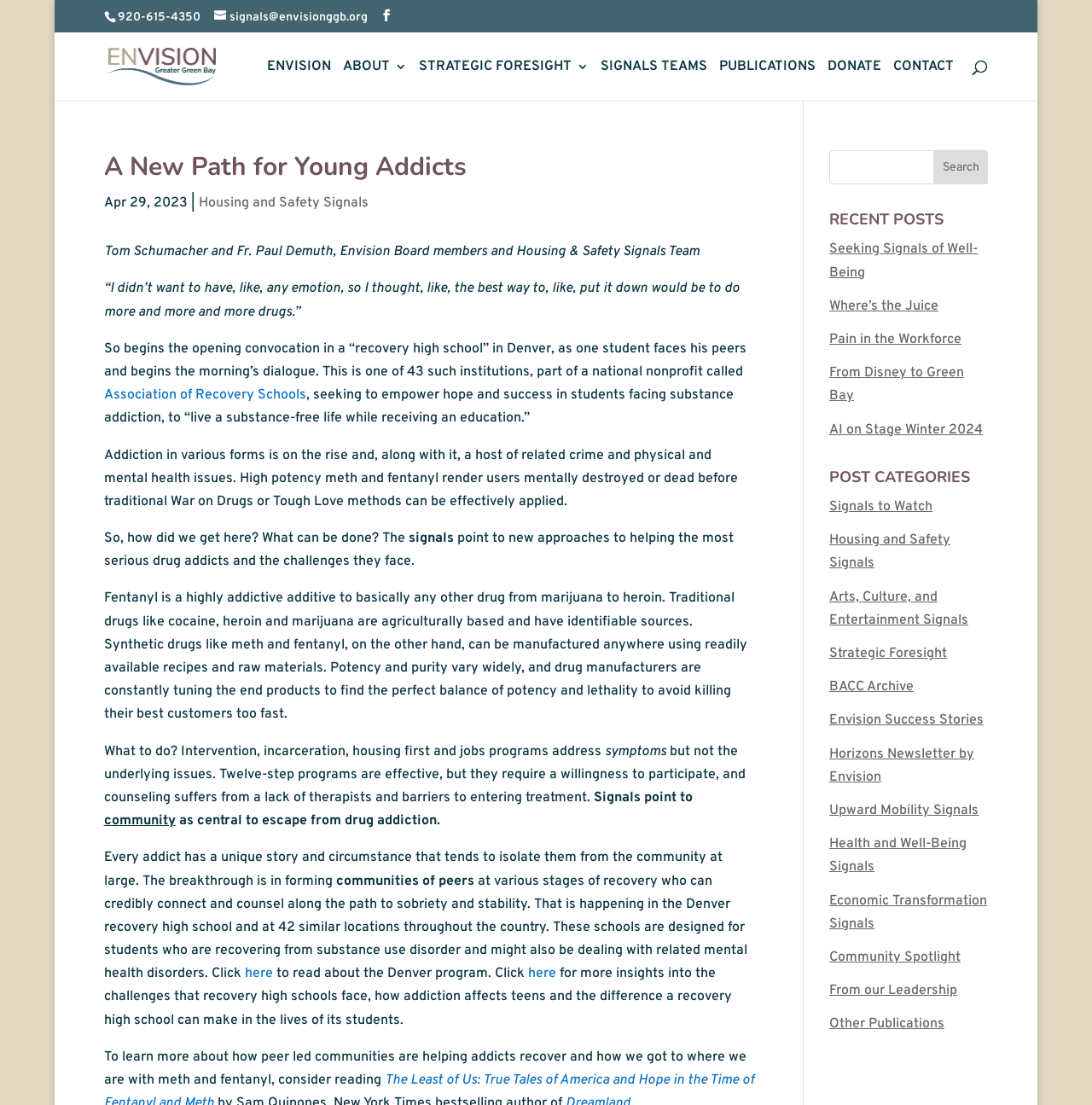Please specify the coordinates of the bounding box for the element that should be clicked to carry out this instruction: "Read about the Denver program". The coordinates must be four float numbers between 0 and 1, formatted as [left, top, right, bottom].

[0.224, 0.874, 0.25, 0.889]